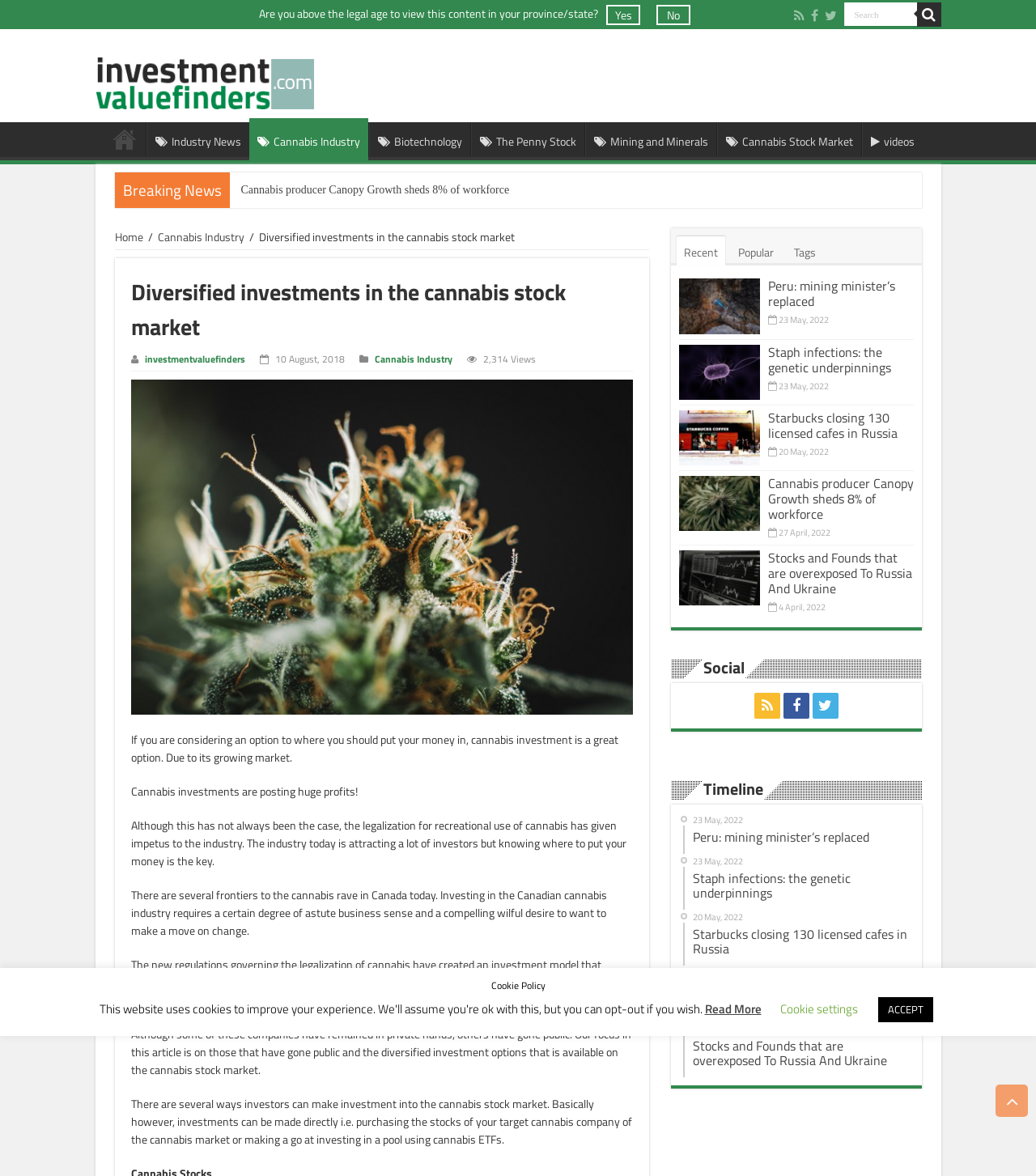Describe all visible elements and their arrangement on the webpage.

This webpage is about investment value finders, specifically focused on the cannabis stock market. At the top, there is a warning message asking users to confirm their age to view the content. Below this, there are several links and icons, including a search bar, social media links, and a button with a magnifying glass icon.

The main heading "Investment value finders" is displayed prominently, accompanied by an image. Below this, there are several links to different sections, including "Home", "Industry News", "Cannabis Industry", and others.

The main content of the page is an article about diversified investments in the cannabis stock market. The article starts with a brief introduction, followed by several paragraphs discussing the benefits and opportunities of investing in the cannabis industry. There are also several links to related articles and news stories throughout the page.

On the right-hand side of the page, there is a section with recent news articles, including headlines and dates. Each article has a link to read more. Below this, there are social media links and a timeline section that lists news articles by date.

At the very bottom of the page, there is a "Scroll To Top" button.